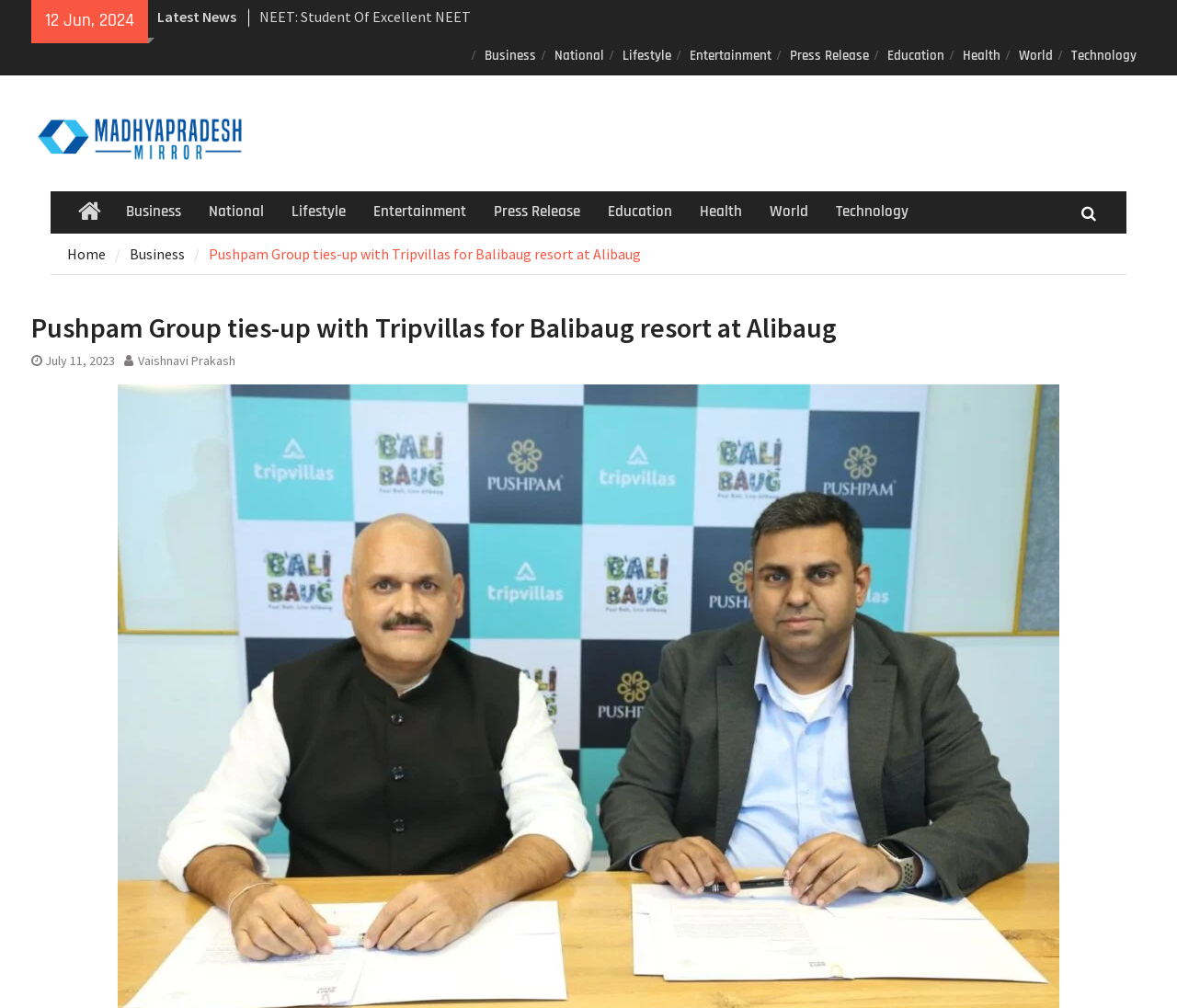Given the description of a UI element: "Vaishnavi Prakash", identify the bounding box coordinates of the matching element in the webpage screenshot.

[0.117, 0.349, 0.2, 0.366]